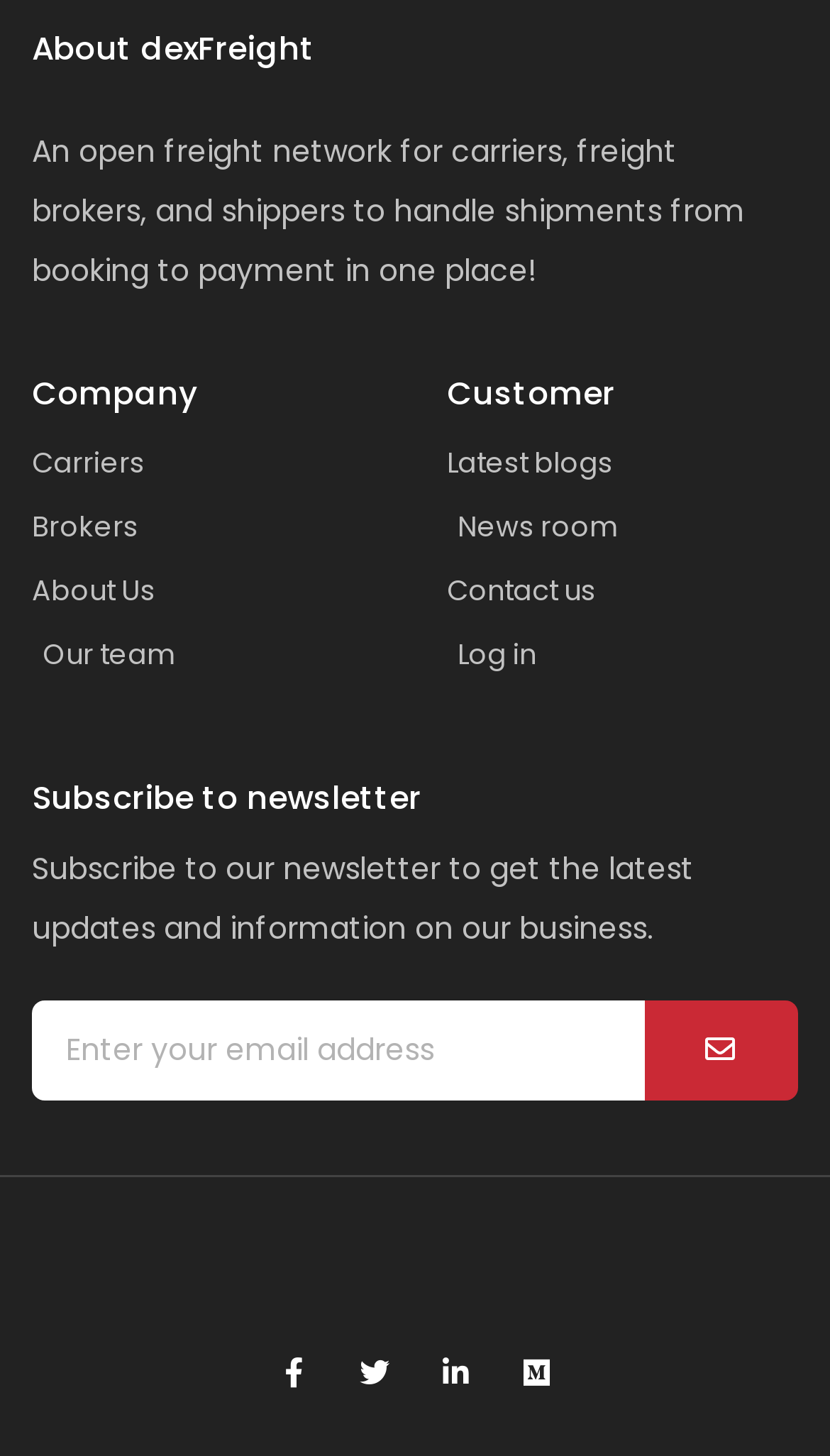What is the vertical position of the link 'Carriers' relative to the link 'Brokers'?
Using the image as a reference, give a one-word or short phrase answer.

Above